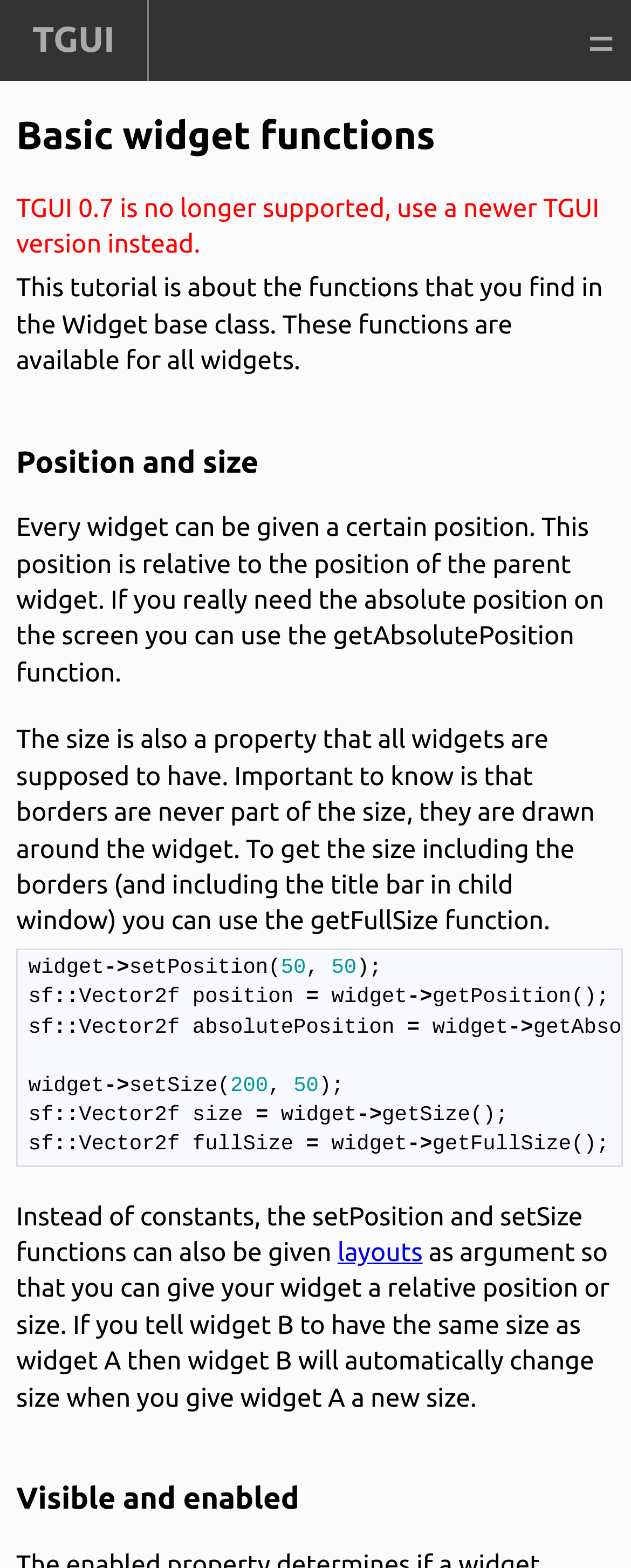Locate the bounding box coordinates of the UI element described by: "layouts". The bounding box coordinates should consist of four float numbers between 0 and 1, i.e., [left, top, right, bottom].

[0.535, 0.79, 0.67, 0.808]